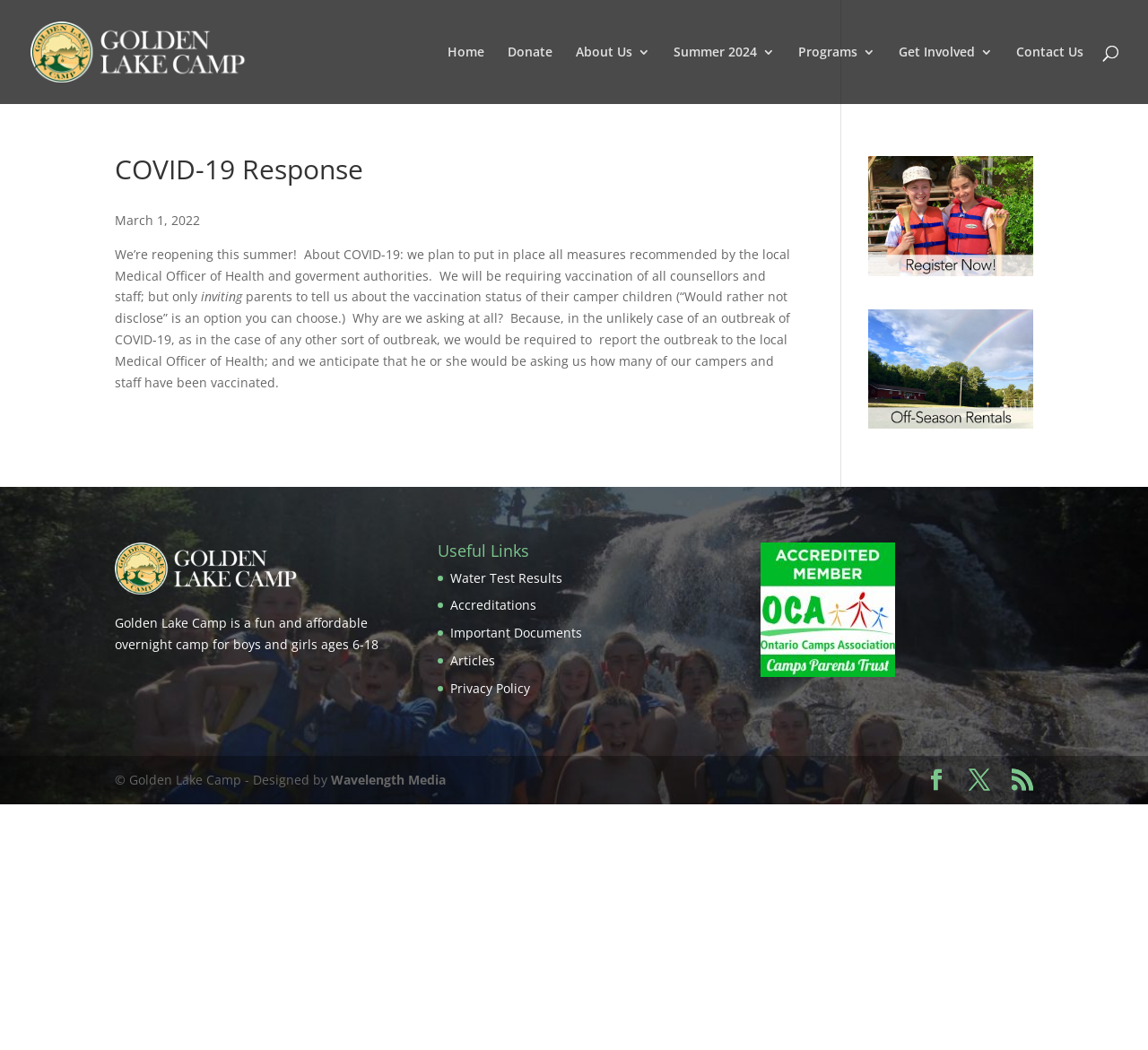Determine the coordinates of the bounding box that should be clicked to complete the instruction: "Contact Us". The coordinates should be represented by four float numbers between 0 and 1: [left, top, right, bottom].

[0.885, 0.044, 0.944, 0.099]